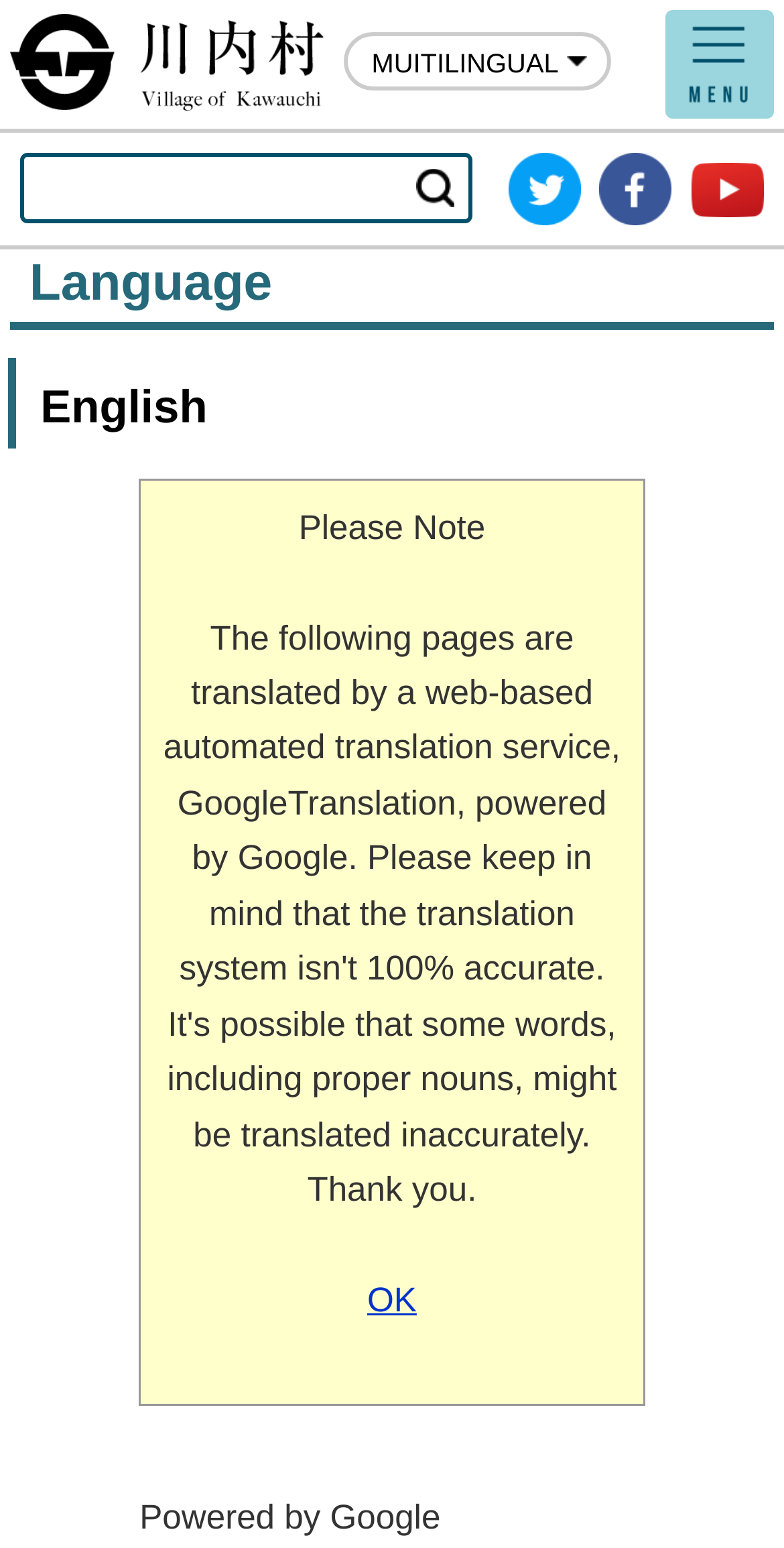Utilize the information from the image to answer the question in detail:
What is the warning about the translation service?

The warning about the translation service is that it's not 100% accurate, and some words, including proper nouns, might be translated inaccurately. This warning is mentioned in the text in the LayoutTableCell element.